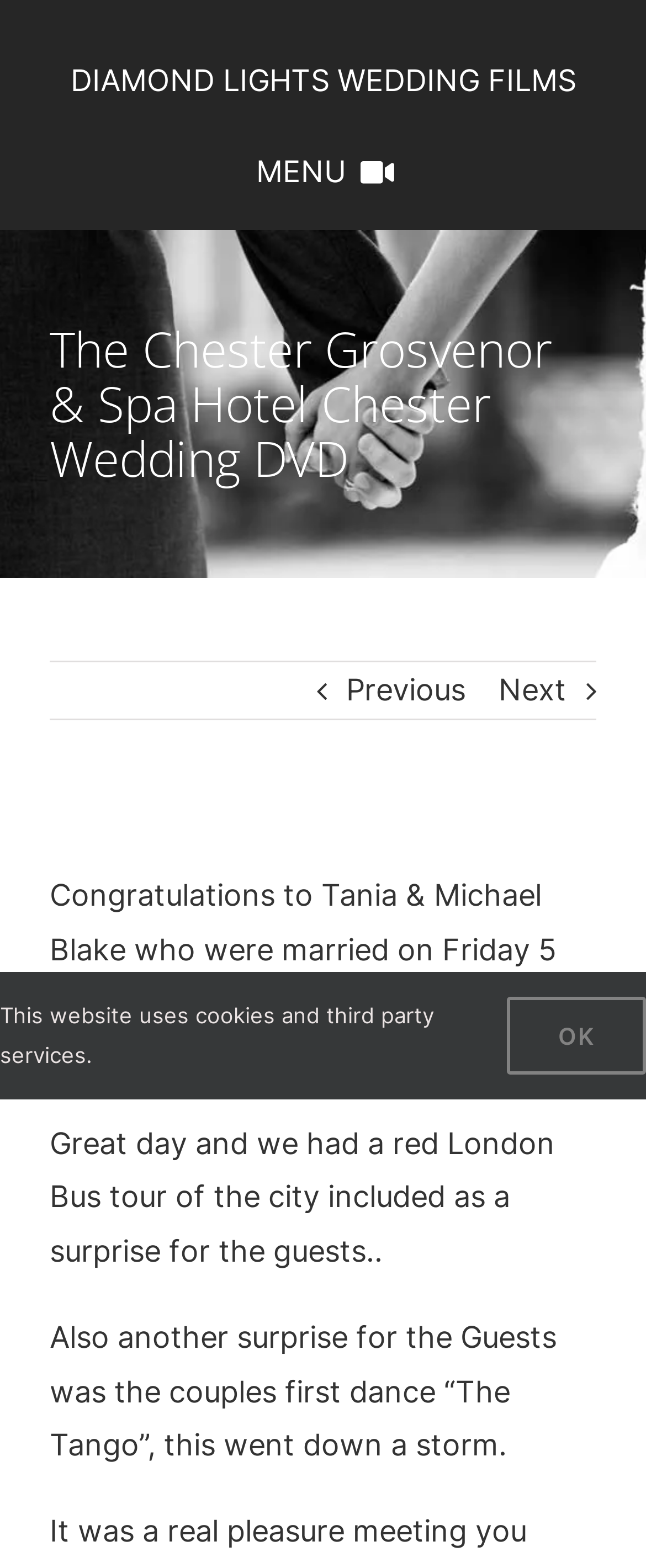What is the name of the wedding venue?
Utilize the image to construct a detailed and well-explained answer.

I found the answer by looking at the page title bar, which contains a heading element with the text 'The Chester Grosvenor & Spa Hotel Chester Wedding DVD'. This suggests that the wedding venue is The Chester Grosvenor & Spa Hotel.